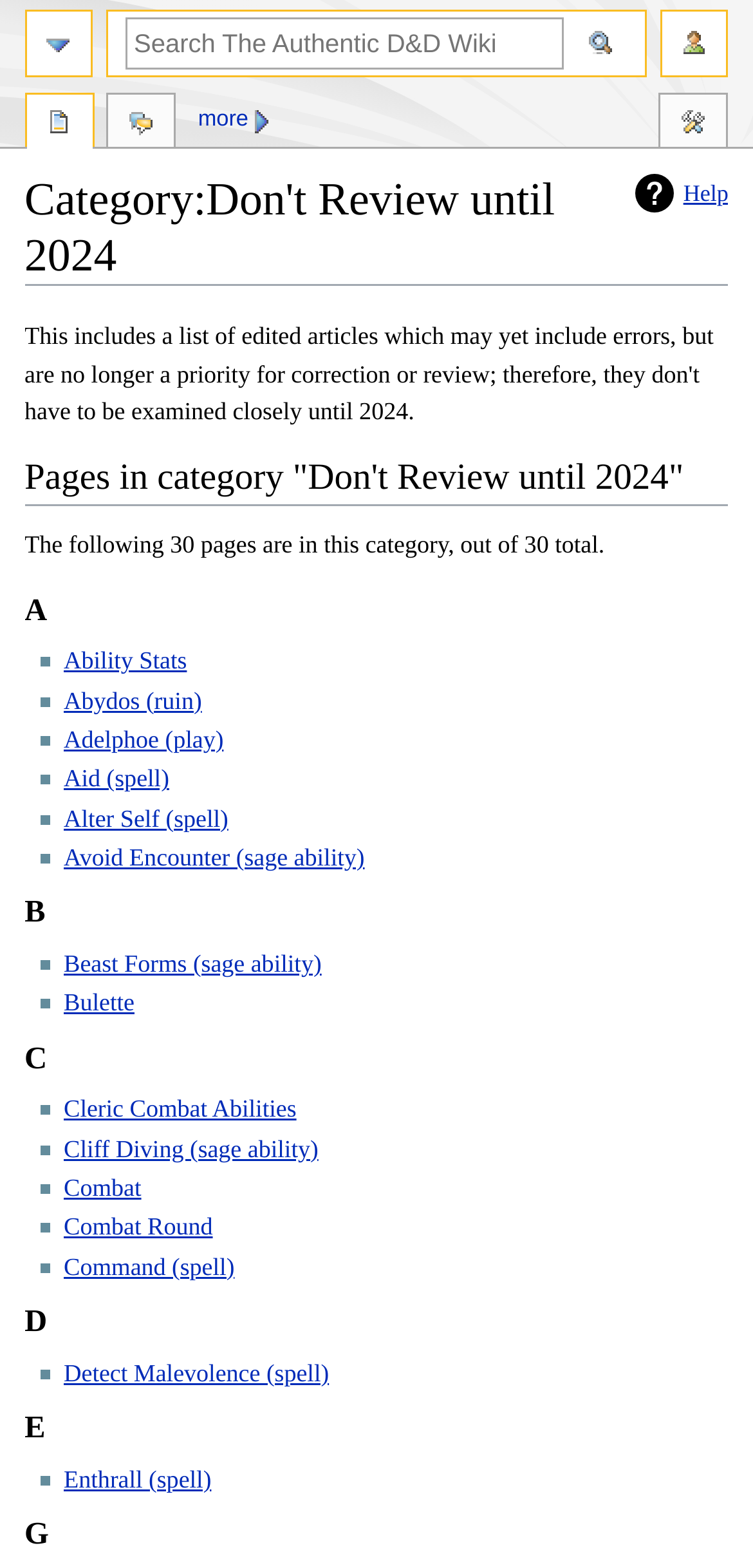Identify the title of the webpage and provide its text content.

Category:Don't Review until 2024